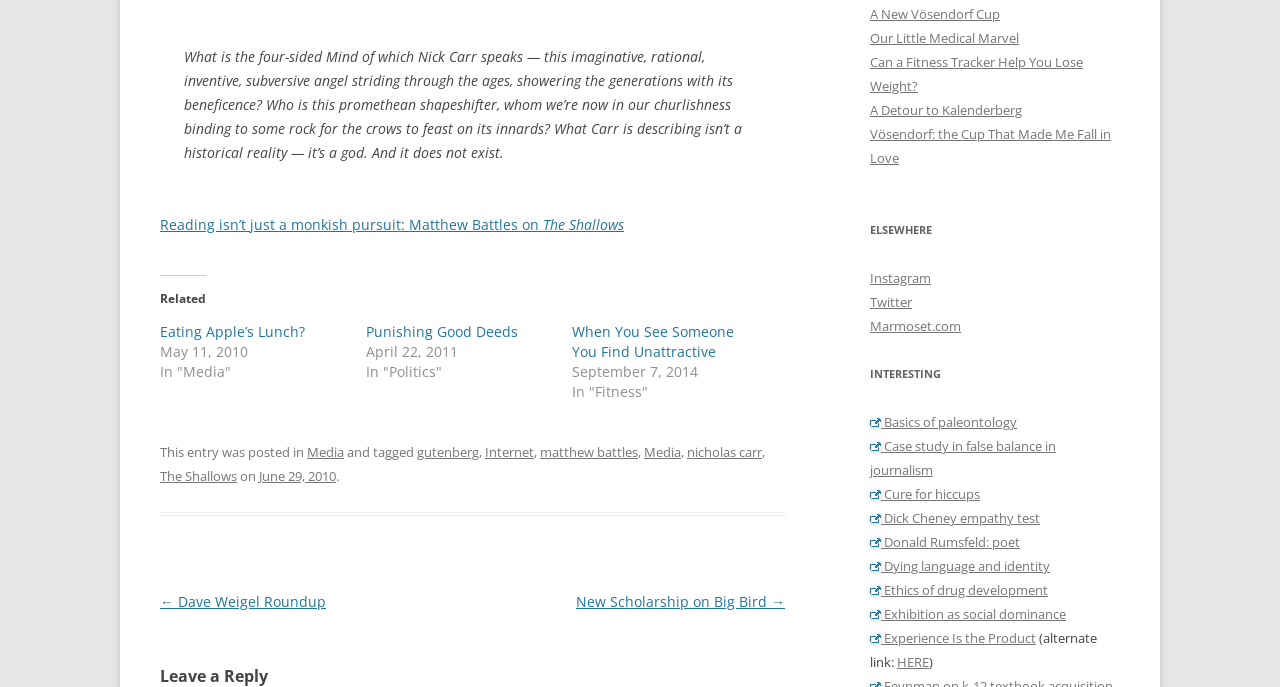Using the given element description, provide the bounding box coordinates (top-left x, top-left y, bottom-right x, bottom-right y) for the corresponding UI element in the screenshot: June 29, 2010

[0.202, 0.68, 0.262, 0.706]